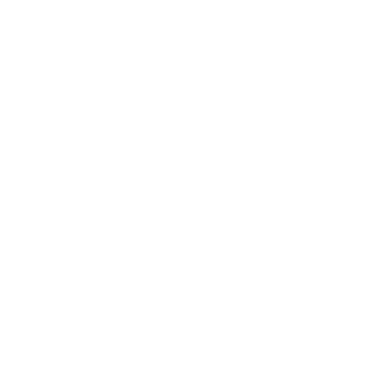Is the tank top suitable for casual wear?
Based on the screenshot, answer the question with a single word or phrase.

Yes